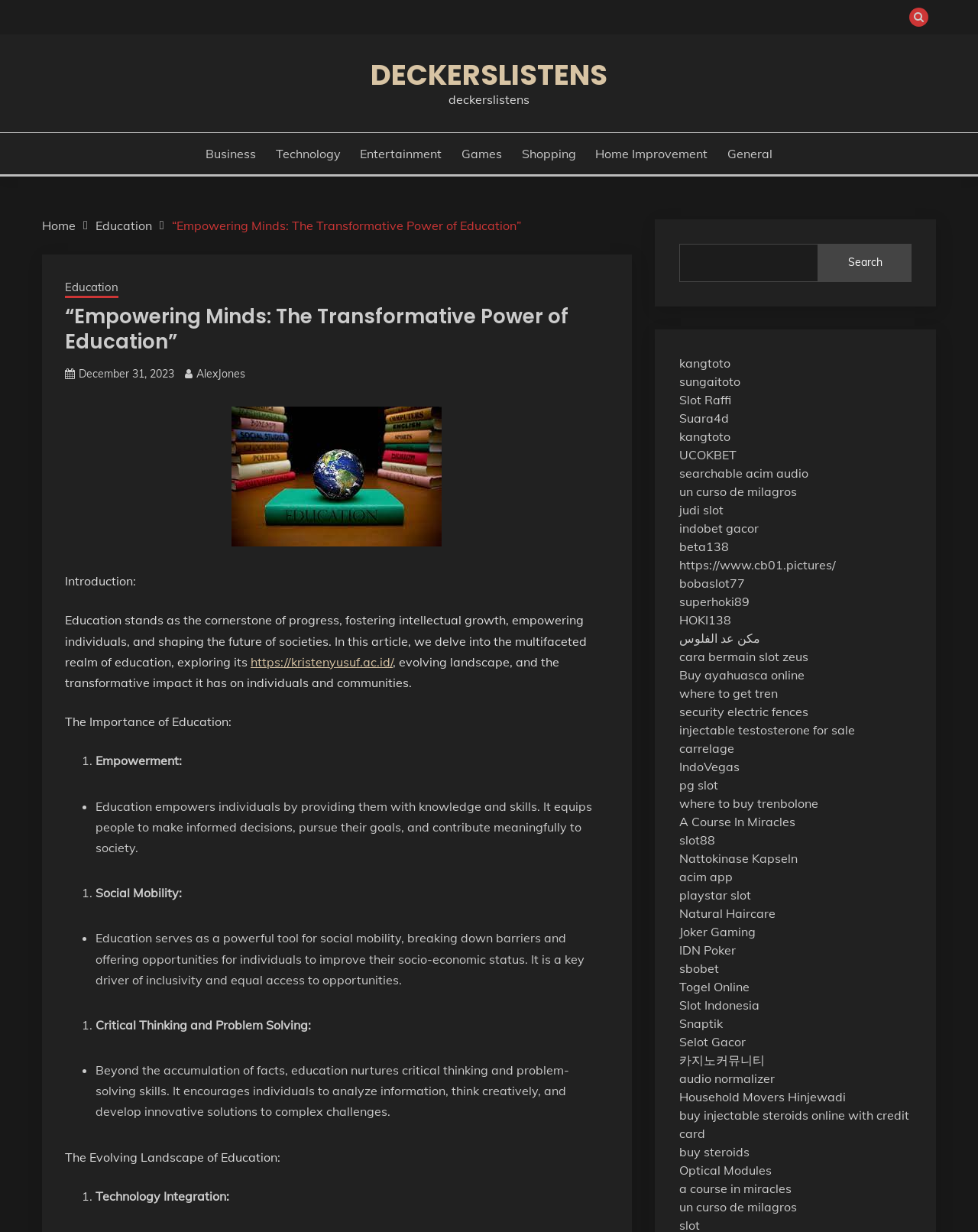Please identify the bounding box coordinates of the region to click in order to complete the given instruction: "Click on the 'DECKERSLISTENS' link". The coordinates should be four float numbers between 0 and 1, i.e., [left, top, right, bottom].

[0.379, 0.045, 0.621, 0.077]